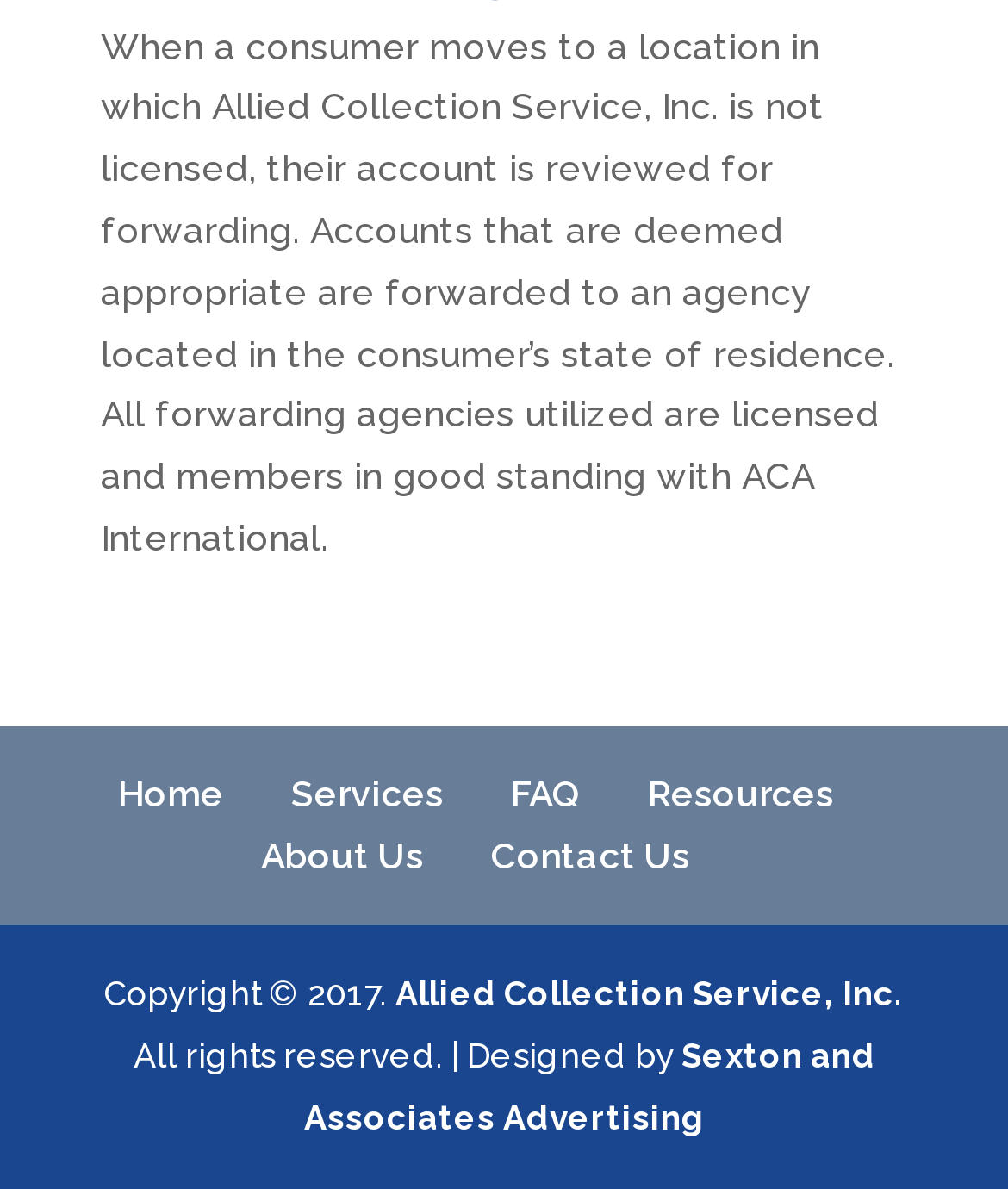What is the year of copyright?
Refer to the image and provide a thorough answer to the question.

The StaticText element with the text 'Copyright © 2017.' indicates that the year of copyright is 2017.